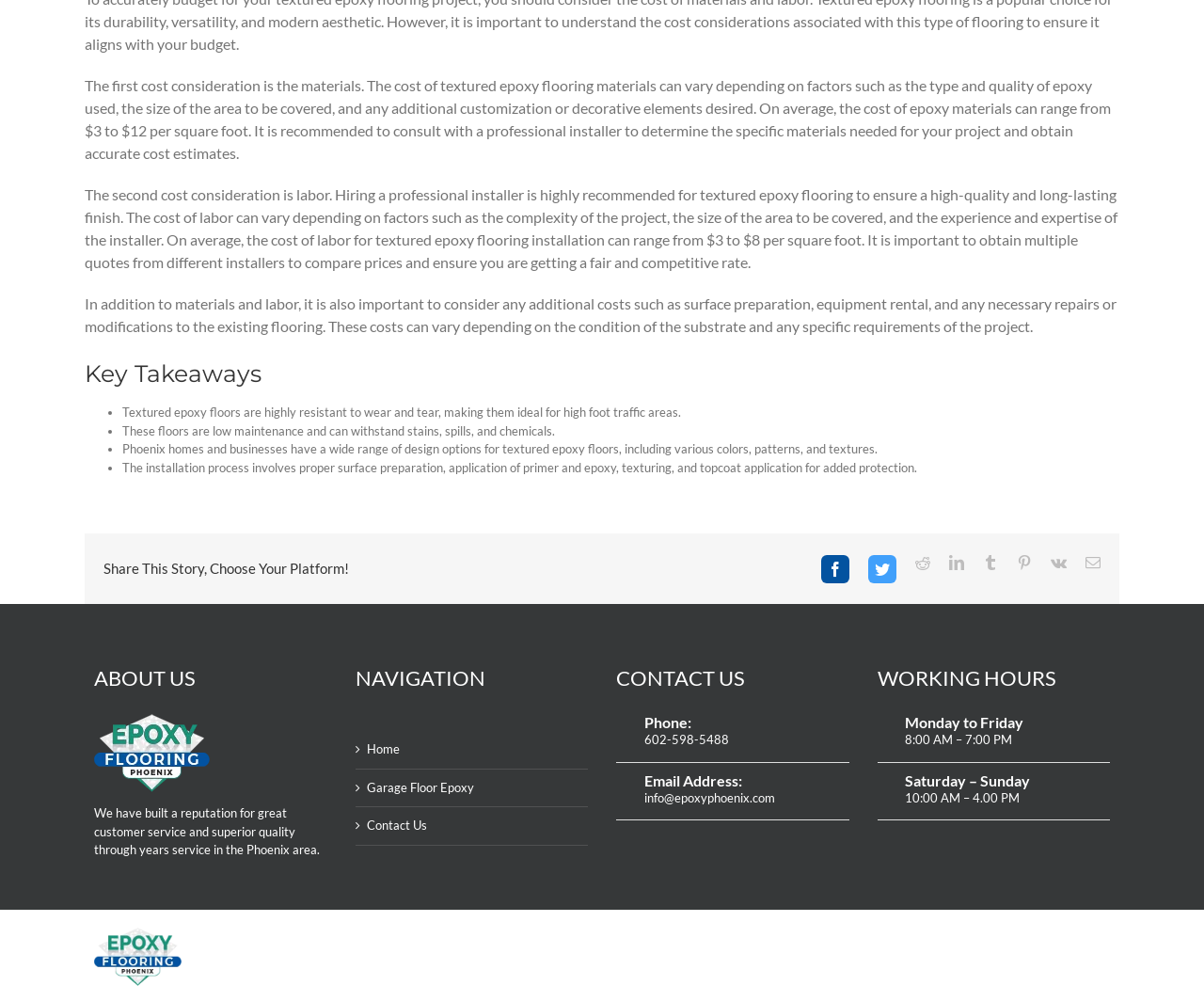Specify the bounding box coordinates for the region that must be clicked to perform the given instruction: "Navigate to the home page".

[0.304, 0.74, 0.48, 0.758]